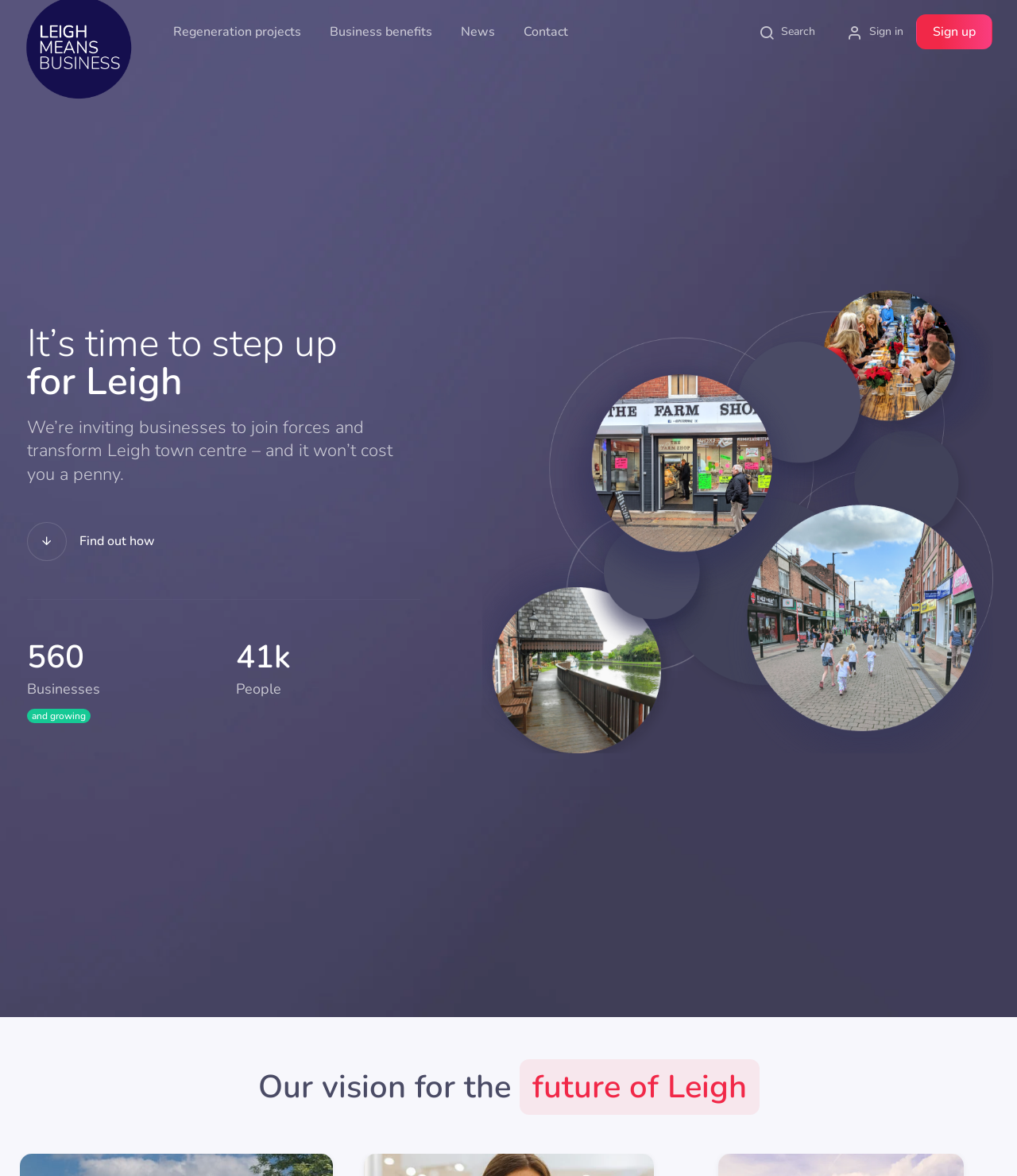Please determine the bounding box coordinates of the element's region to click in order to carry out the following instruction: "Search". The coordinates should be four float numbers between 0 and 1, i.e., [left, top, right, bottom].

[0.746, 0.02, 0.814, 0.034]